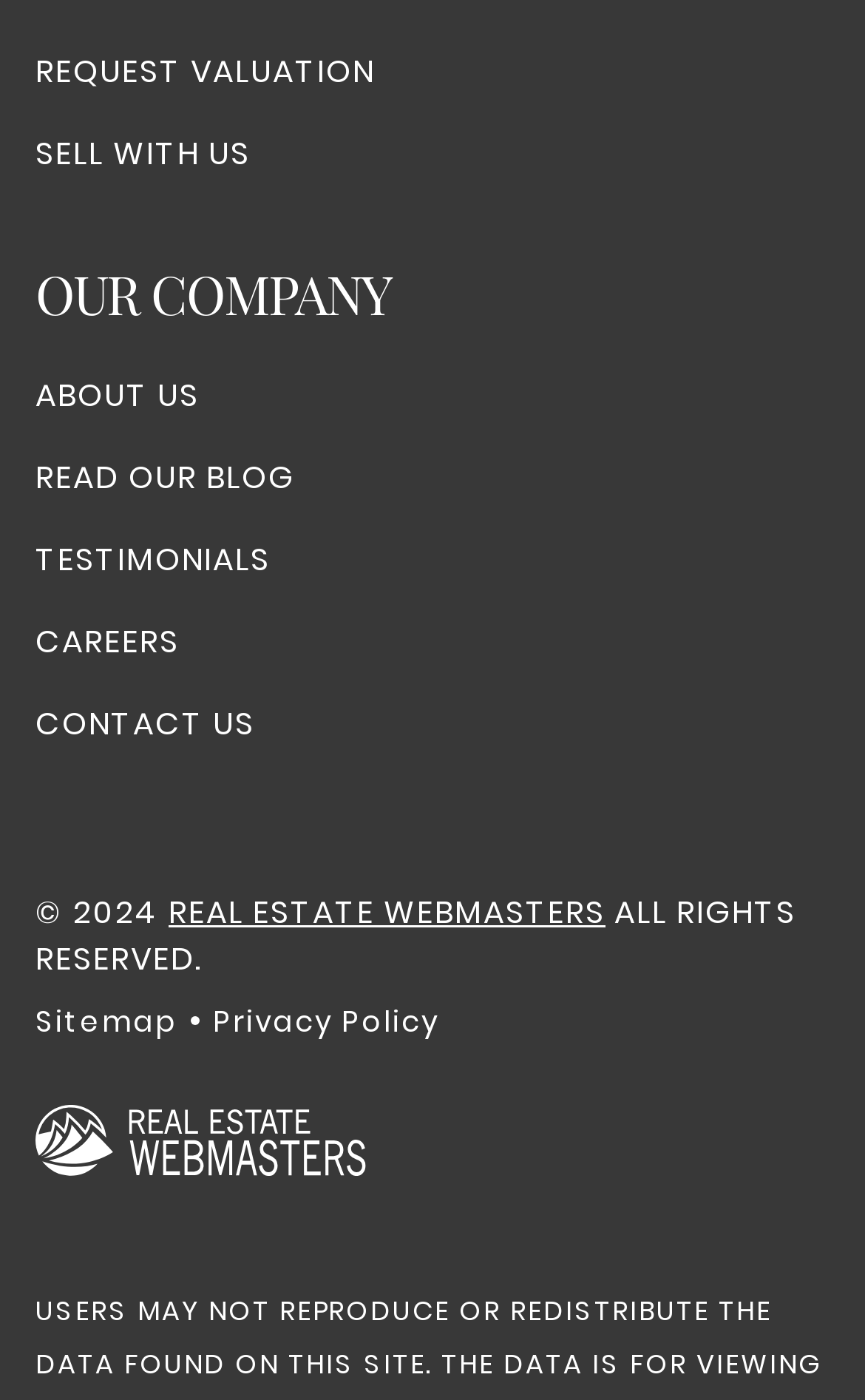Please determine the bounding box coordinates of the element's region to click in order to carry out the following instruction: "Read the blog". The coordinates should be four float numbers between 0 and 1, i.e., [left, top, right, bottom].

[0.041, 0.325, 0.341, 0.358]